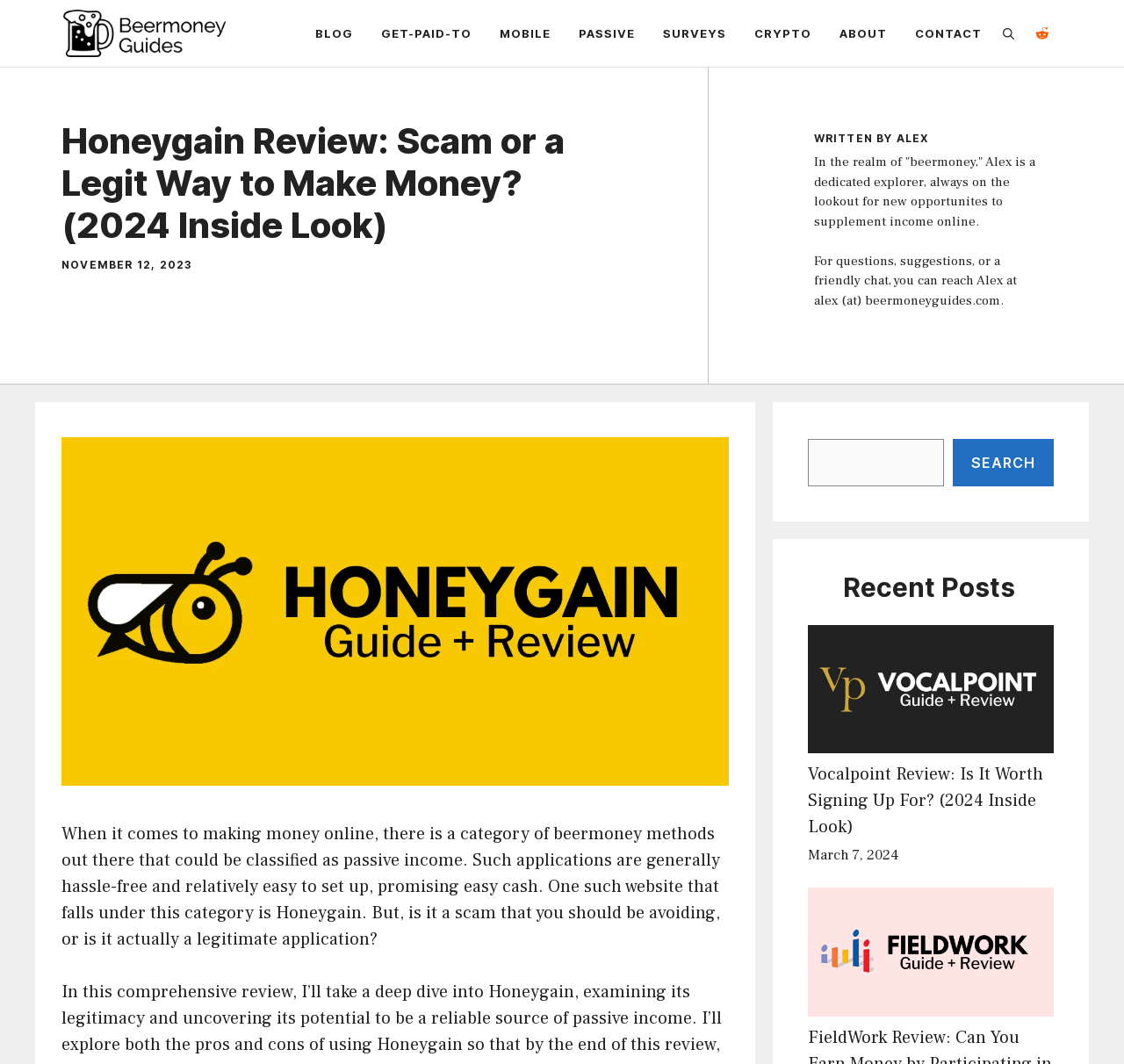Please find the bounding box coordinates of the element that you should click to achieve the following instruction: "Follow us on Twitter". The coordinates should be presented as four float numbers between 0 and 1: [left, top, right, bottom].

None